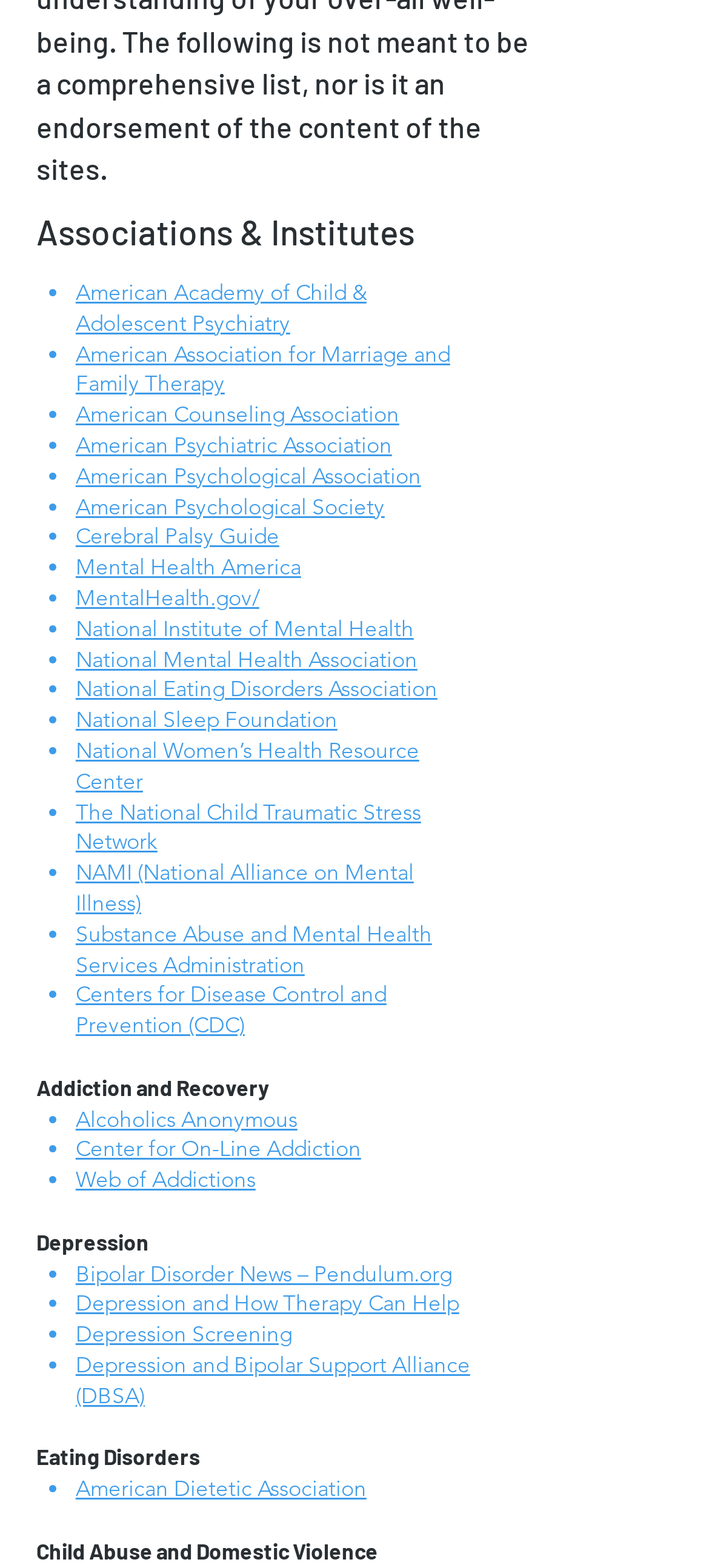What is the category of 'American Academy of Child & Adolescent Psychiatry'?
Utilize the information in the image to give a detailed answer to the question.

The category of 'American Academy of Child & Adolescent Psychiatry' can be determined by looking at the heading above it, which is 'Associations & Institutes'. This suggests that 'American Academy of Child & Adolescent Psychiatry' is an organization that falls under this category.